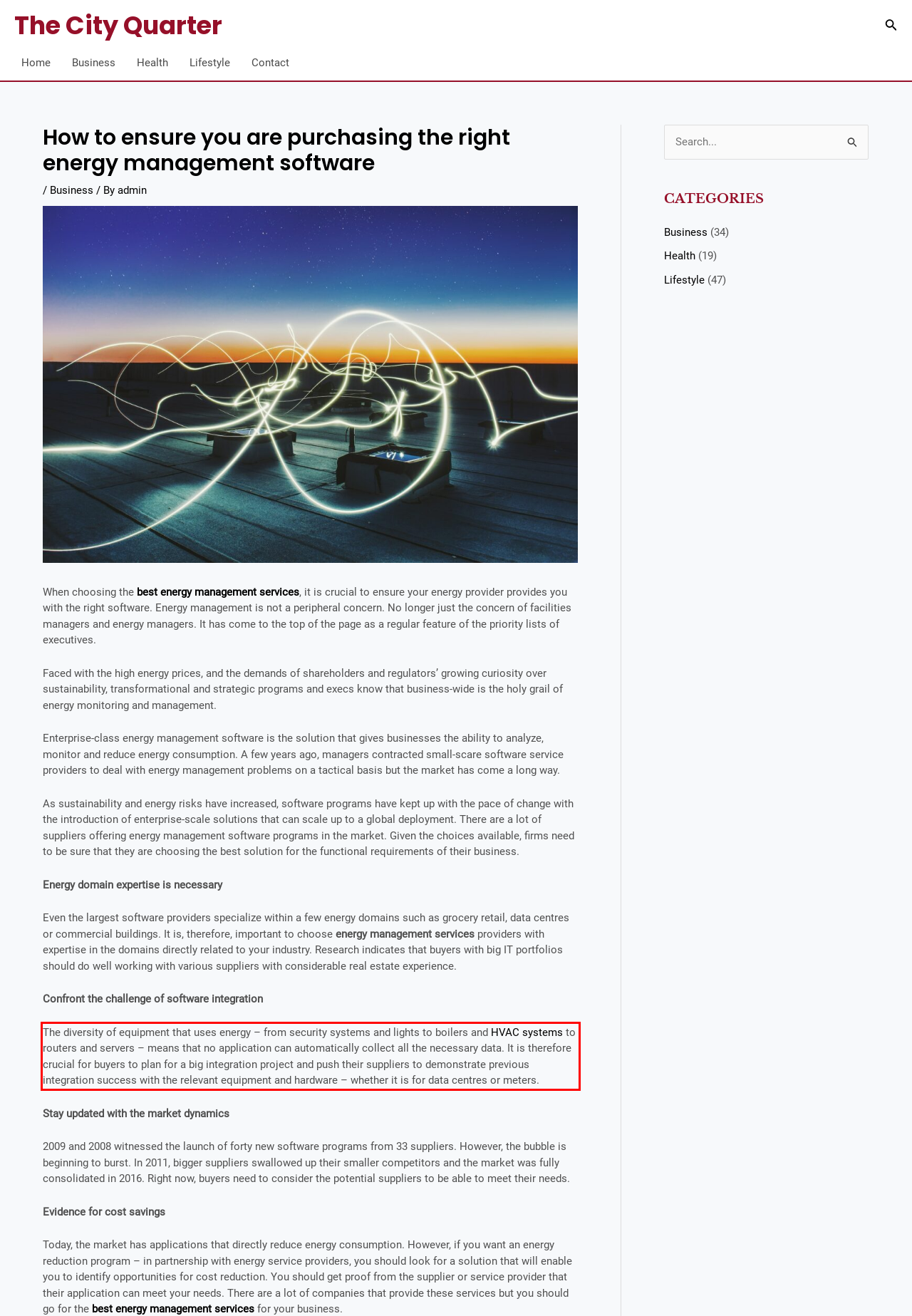Given a screenshot of a webpage containing a red bounding box, perform OCR on the text within this red bounding box and provide the text content.

The diversity of equipment that uses energy – from security systems and lights to boilers and HVAC systems to routers and servers – means that no application can automatically collect all the necessary data. It is therefore crucial for buyers to plan for a big integration project and push their suppliers to demonstrate previous integration success with the relevant equipment and hardware – whether it is for data centres or meters.